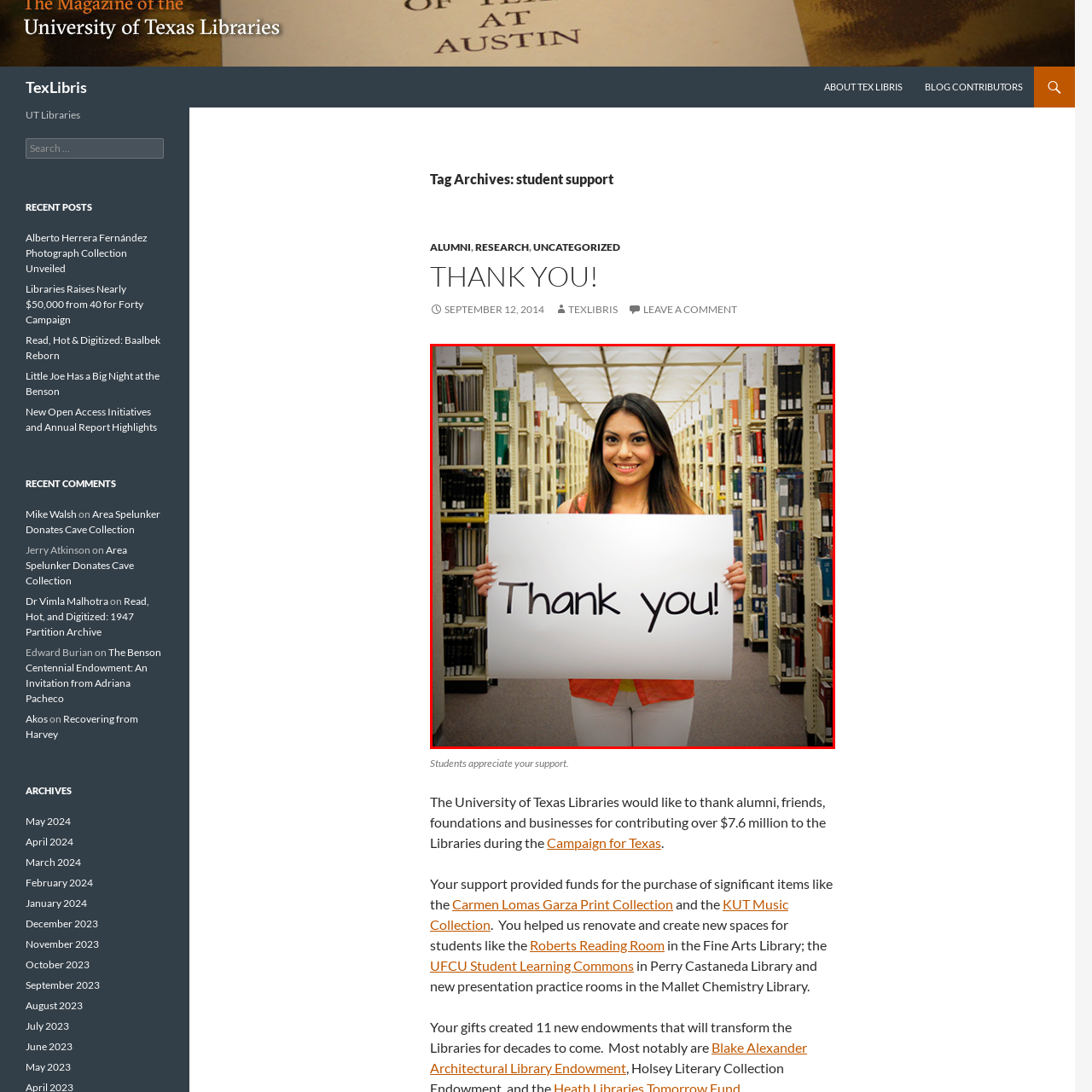Provide a comprehensive description of the image contained within the red rectangle.

In a vibrant library setting, a young woman stands smiling, holding a large sign that reads "Thank you!" The backdrop features rows of bookshelves filled with numerous books, highlighting a welcoming and scholarly atmosphere. Her expression conveys gratitude, representing the appreciation felt by students for the support they receive. This image encapsulates a heartfelt message from the student body, acknowledging the contributions of alumni, friends, and supporters to the educational community. The scene resonates with the broader theme of generosity and support within the academic environment.